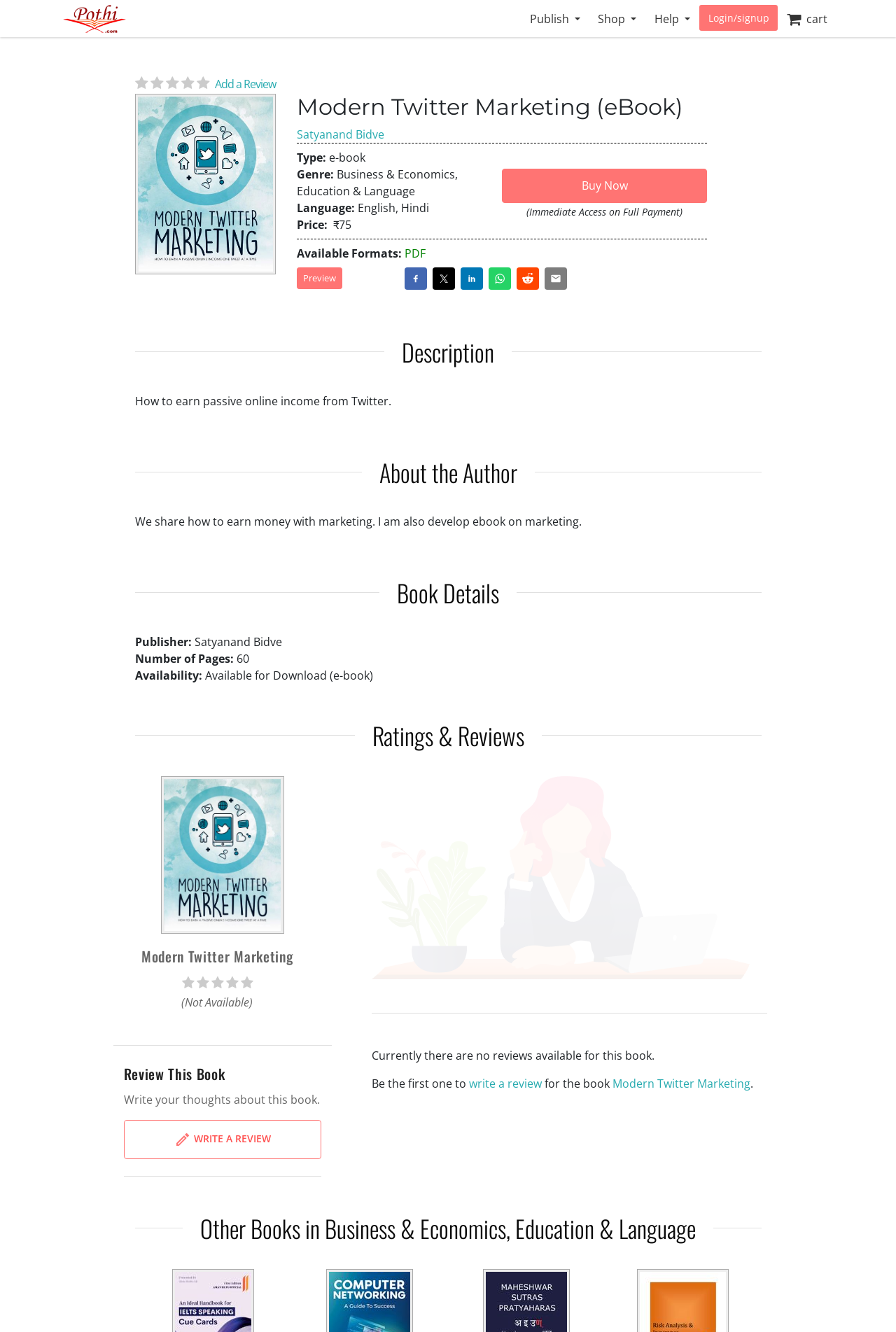Determine the bounding box coordinates of the section I need to click to execute the following instruction: "Click the 'write a review' link". Provide the coordinates as four float numbers between 0 and 1, i.e., [left, top, right, bottom].

[0.523, 0.808, 0.605, 0.819]